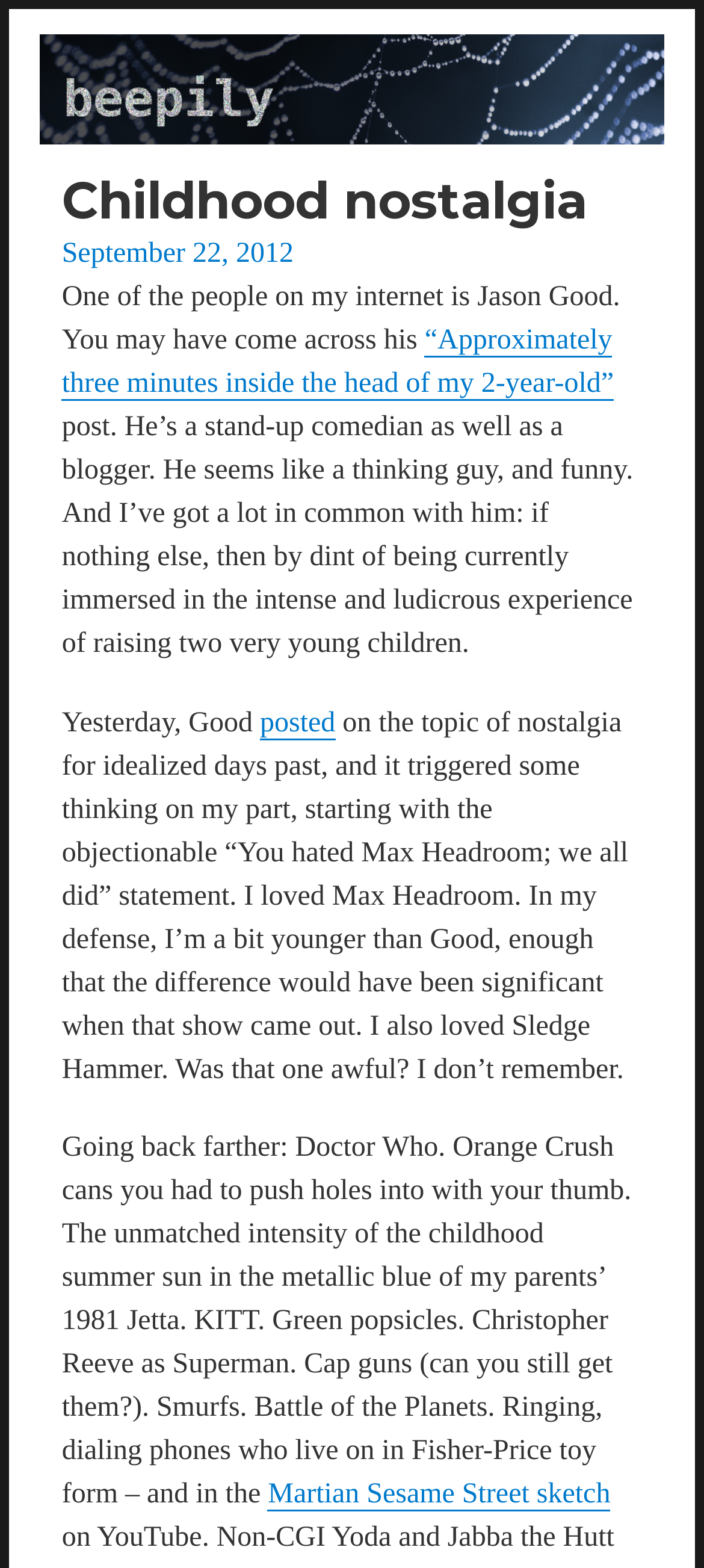Summarize the webpage with intricate details.

The webpage is about childhood nostalgia, with a focus on the author's personal experiences and memories. At the top, there is a header with the title "Childhood nostalgia" and a link to "beepily" on the left side. Below the header, there is a section with the post's metadata, including the date "September 22, 2012" and a timestamp.

The main content of the page is a blog post that starts with a mention of Jason Good, a stand-up comedian and blogger. The author discusses how they have things in common with Good, including being a parent of young children. The post then delves into the topic of nostalgia, triggered by Good's post on the subject.

The author shares their own nostalgic memories, including loving the TV shows Max Headroom and Sledge Hammer, and fondly remembering Doctor Who, Orange Crush cans, and other childhood icons like KITT, green popsicles, and Christopher Reeve as Superman. The post also mentions cap guns, Smurfs, Battle of the Planets, and old phones.

There is an image on the page, likely the blog's logo or a related image, which is positioned at the top-right corner. The image is accompanied by a link to "beepily". Throughout the post, there are links to other relevant topics, such as the "Approximately three minutes inside the head of my 2-year-old" post and a Martian Sesame Street sketch.